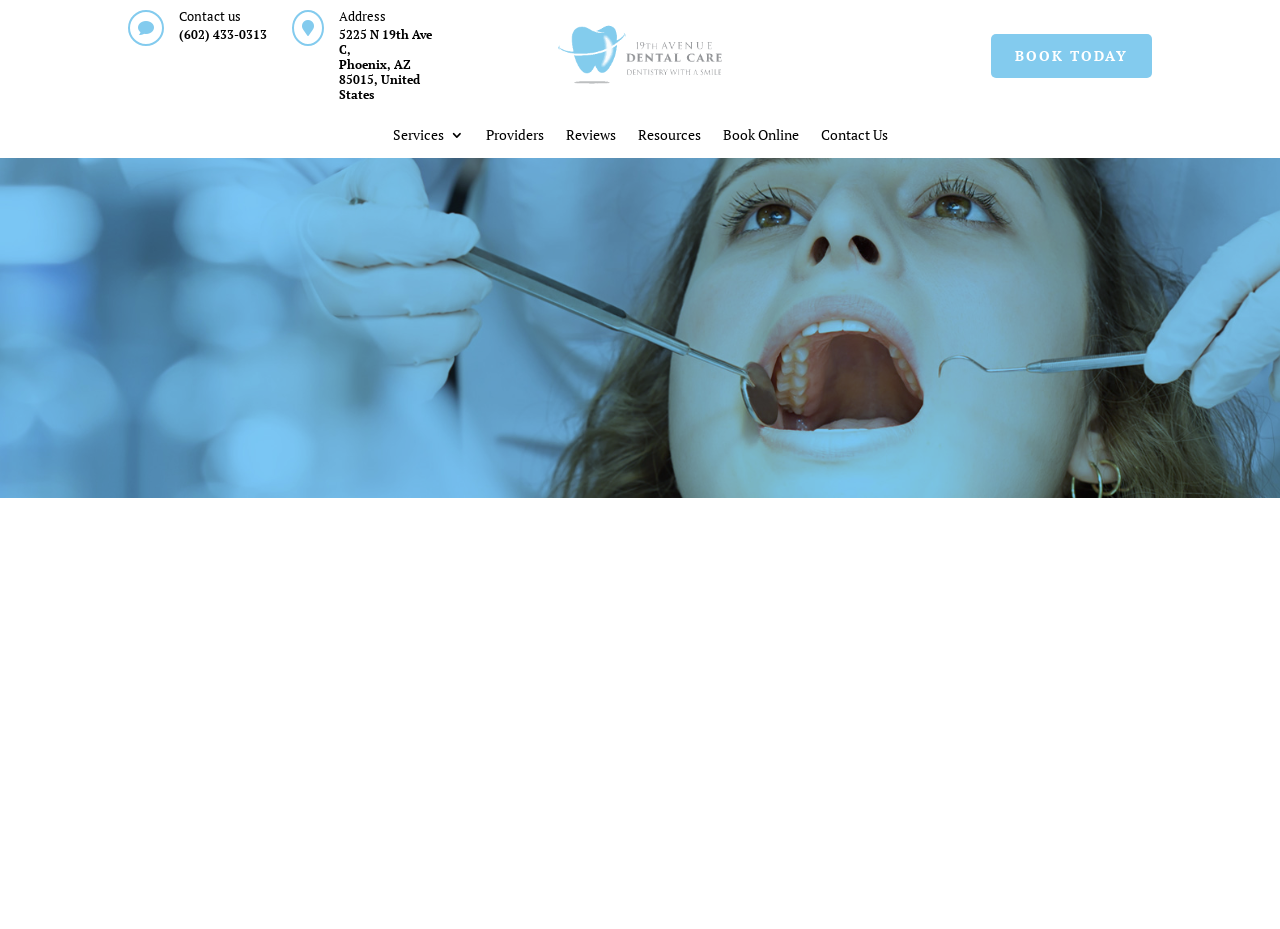Please find the bounding box coordinates of the section that needs to be clicked to achieve this instruction: "Click BOOK TODAY".

[0.774, 0.037, 0.9, 0.084]